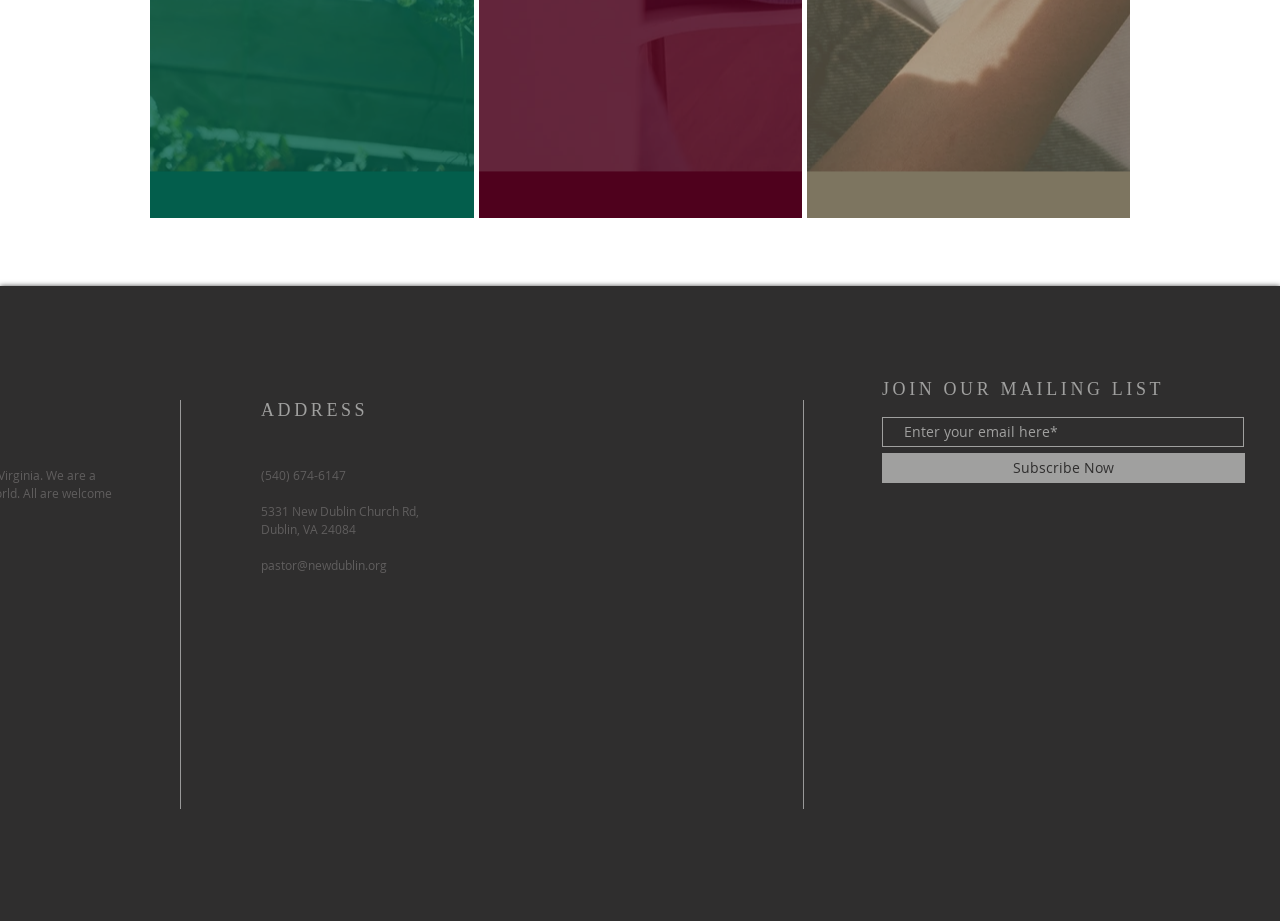Find the bounding box coordinates corresponding to the UI element with the description: "pastor@newdublin.org". The coordinates should be formatted as [left, top, right, bottom], with values as floats between 0 and 1.

[0.204, 0.605, 0.302, 0.622]